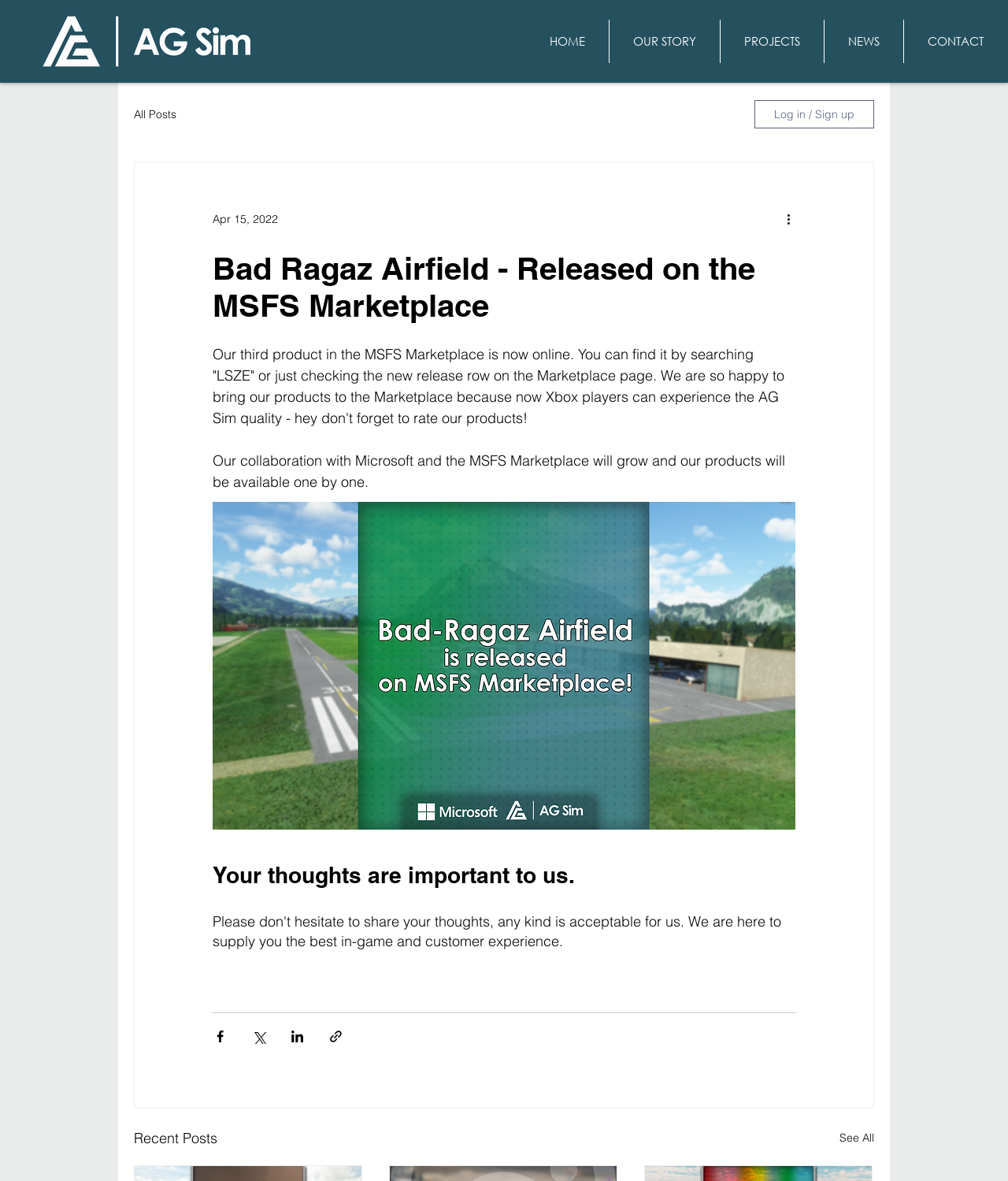Using the information in the image, give a detailed answer to the following question: What is the name of the company or organization behind the webpage?

The answer can be found in the image element 'whiteagsim.png' which is a child of the link element. This image is likely to be the logo of the company or organization, and the text 'AG Sim' is mentioned in the StaticText element.